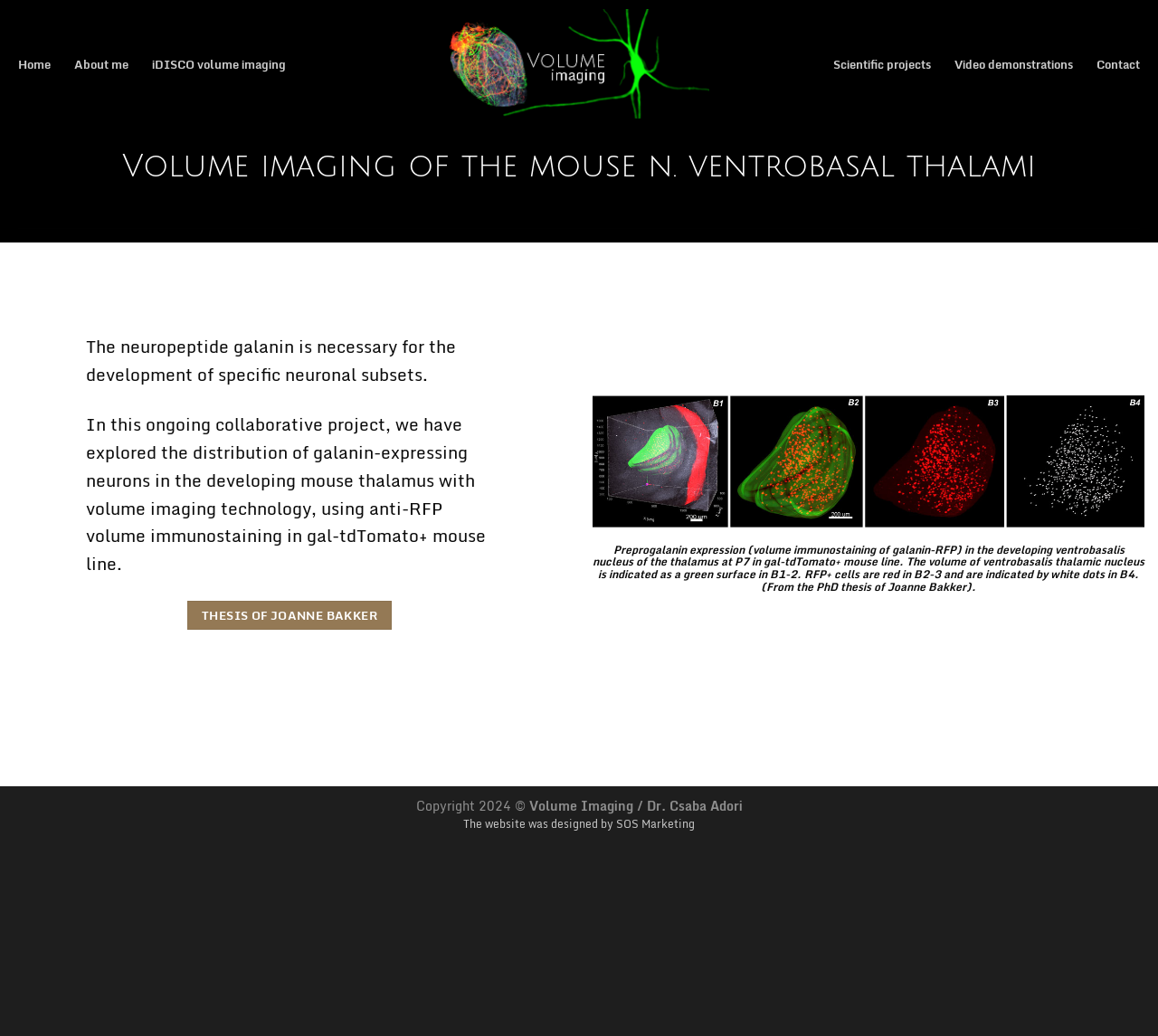What is the year of copyright?
Provide a well-explained and detailed answer to the question.

The year of copyright can be found in the footer section, where it says 'Copyright 2024 ©'. This suggests that the website's content is copyrighted in the year 2024.